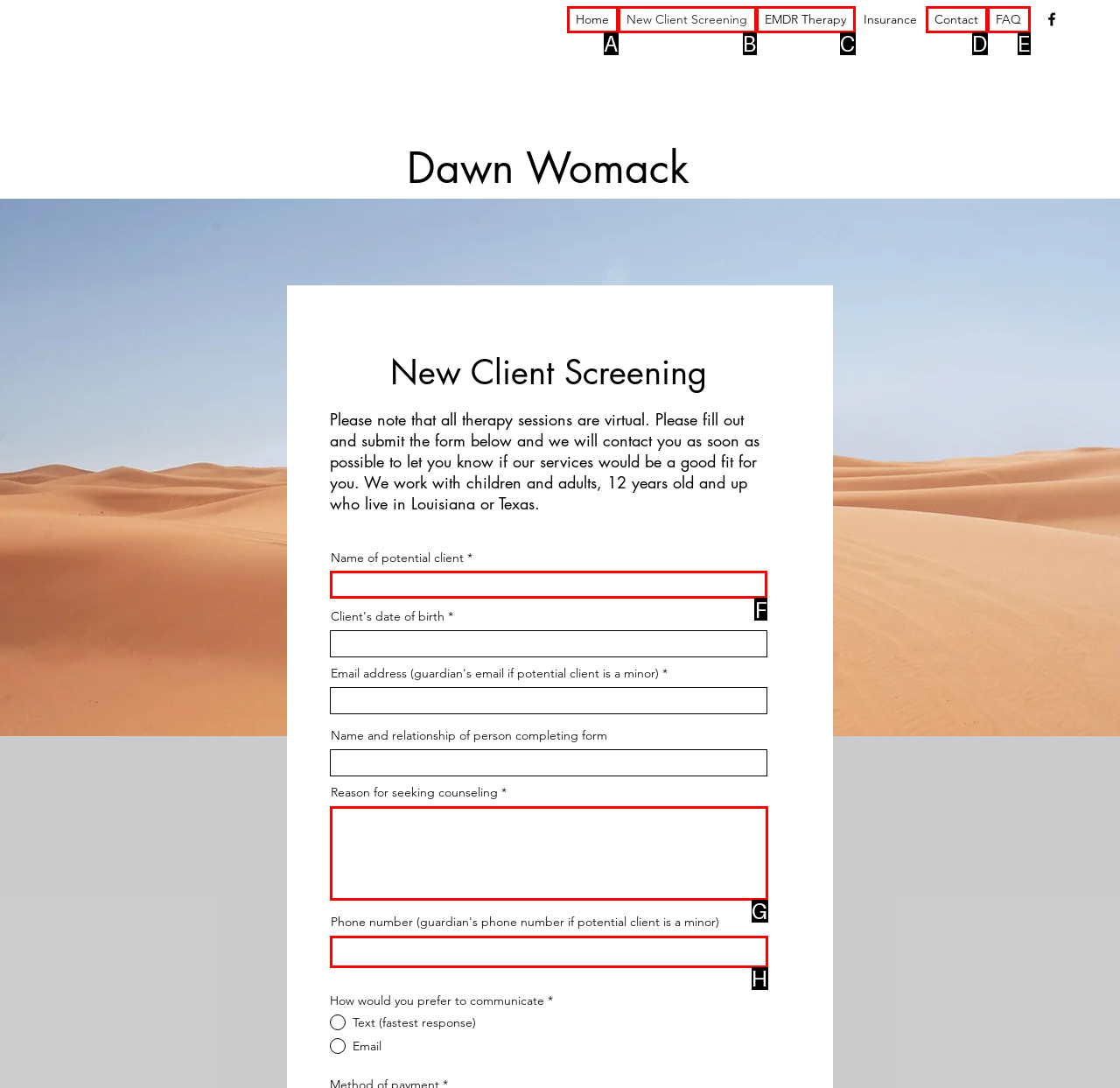For the given instruction: Fill in the Name of potential client field, determine which boxed UI element should be clicked. Answer with the letter of the corresponding option directly.

F